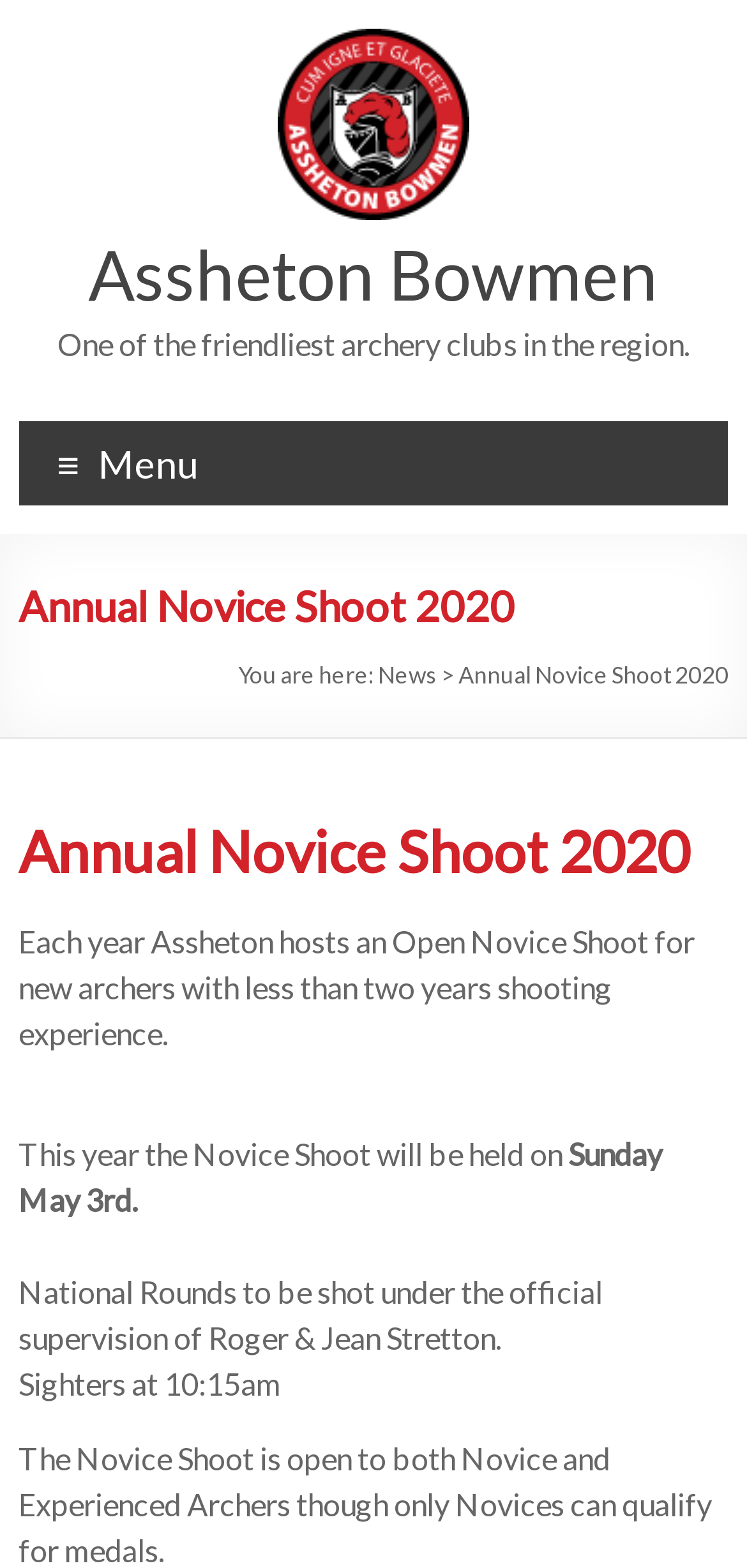Identify the main heading of the webpage and provide its text content.

Annual Novice Shoot 2020